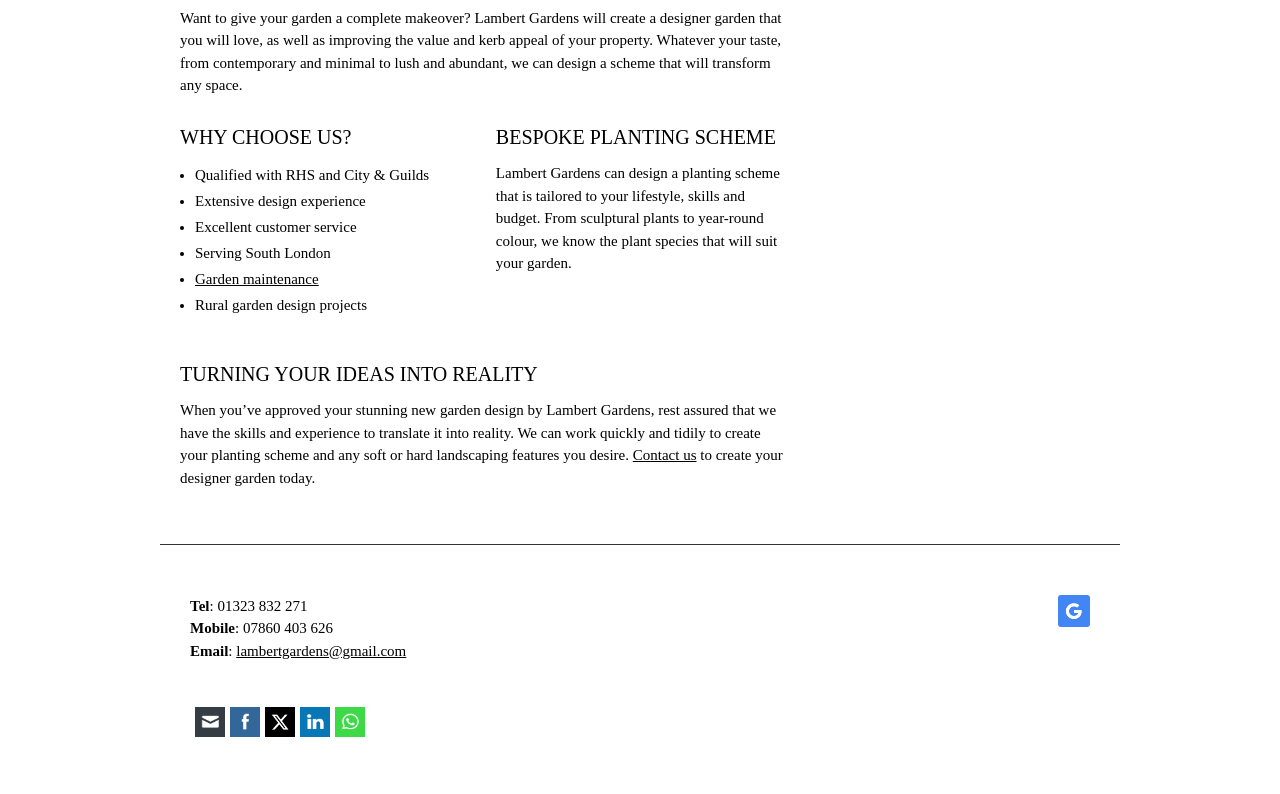Determine the bounding box coordinates of the area to click in order to meet this instruction: "read Stackyard News".

None